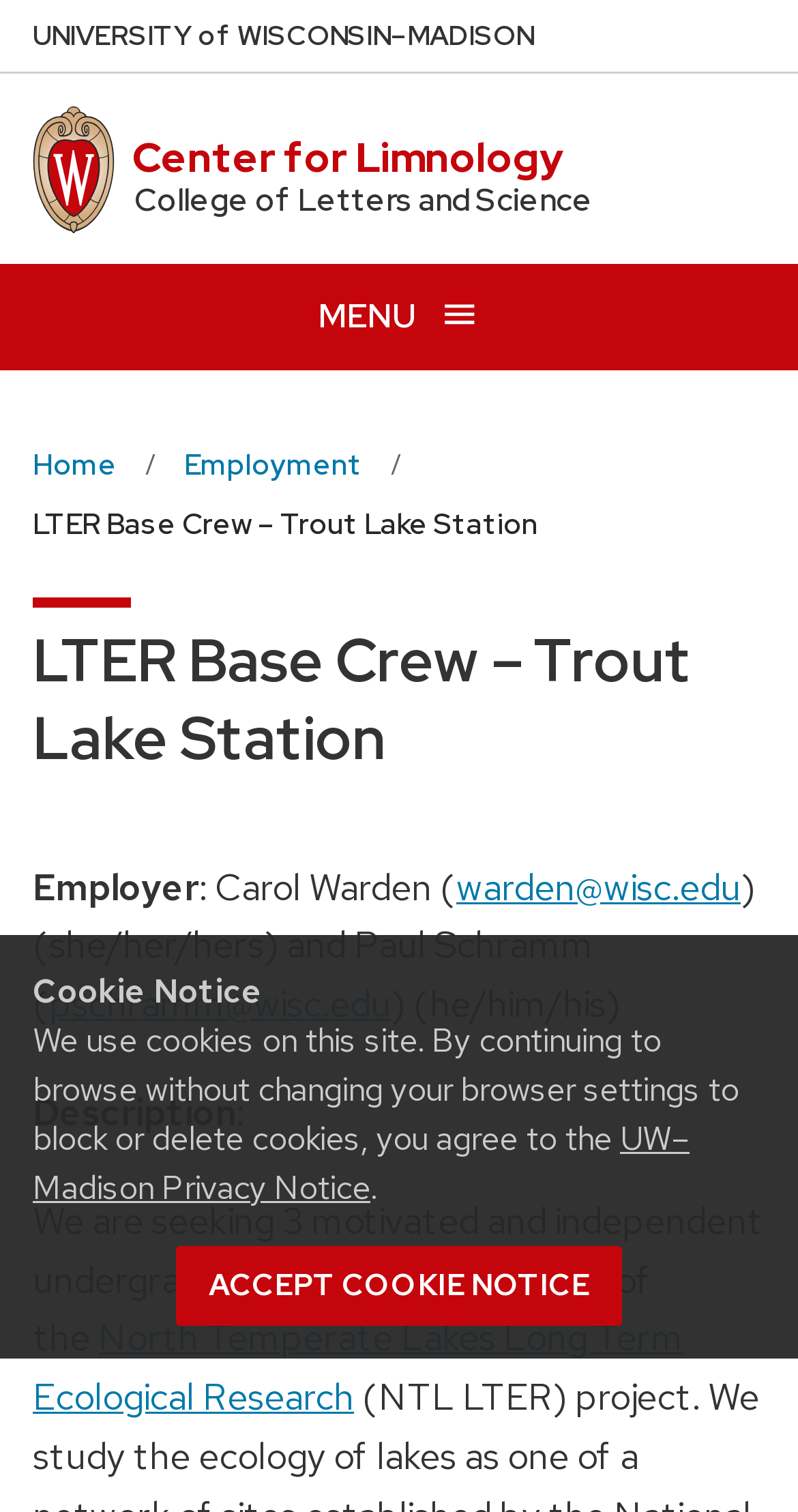Please provide the bounding box coordinates for the UI element as described: "Menu open menu close". The coordinates must be four floats between 0 and 1, represented as [left, top, right, bottom].

[0.0, 0.175, 1.0, 0.244]